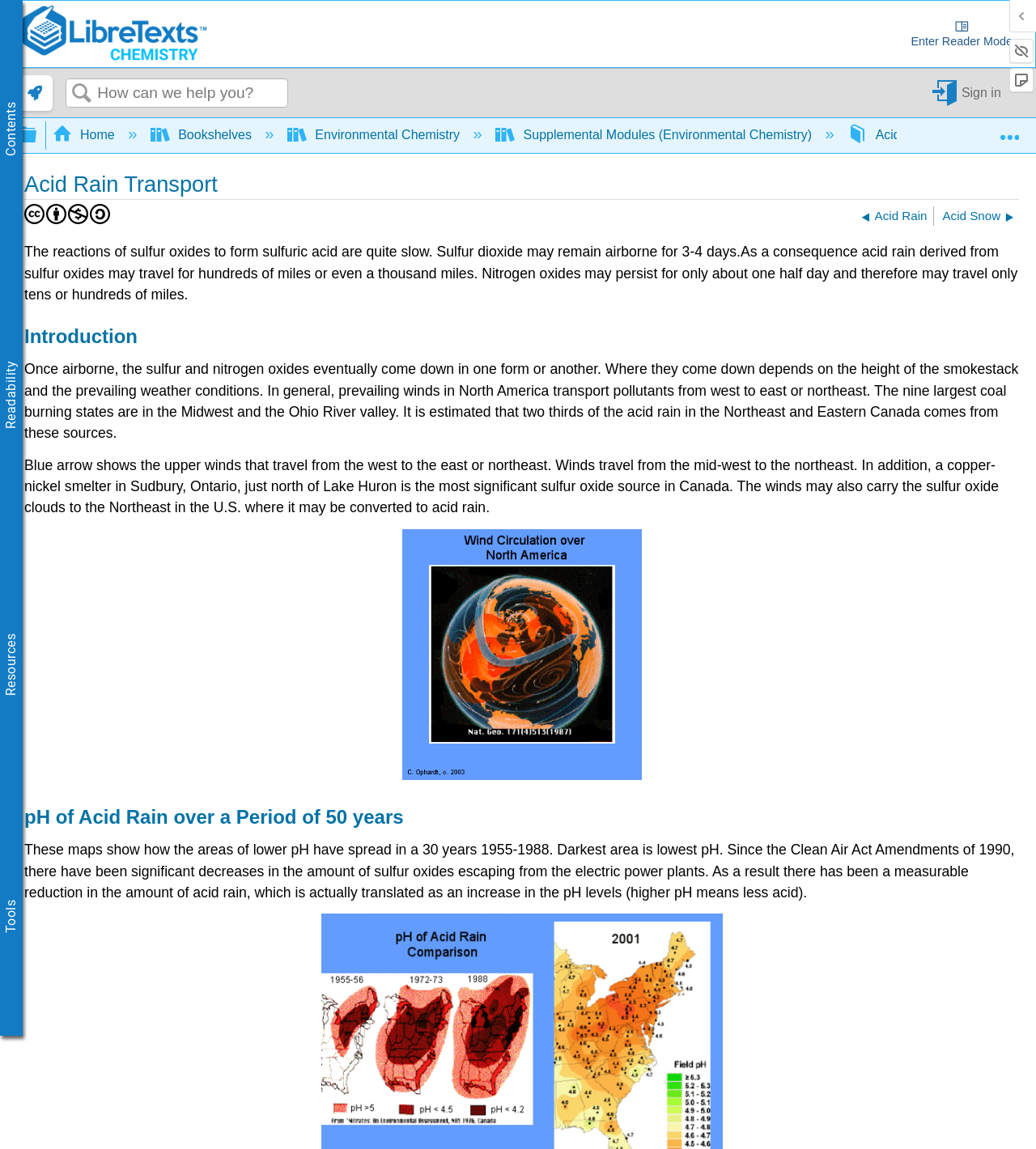Please find the bounding box coordinates for the clickable element needed to perform this instruction: "Search for a term".

[0.063, 0.069, 0.278, 0.094]